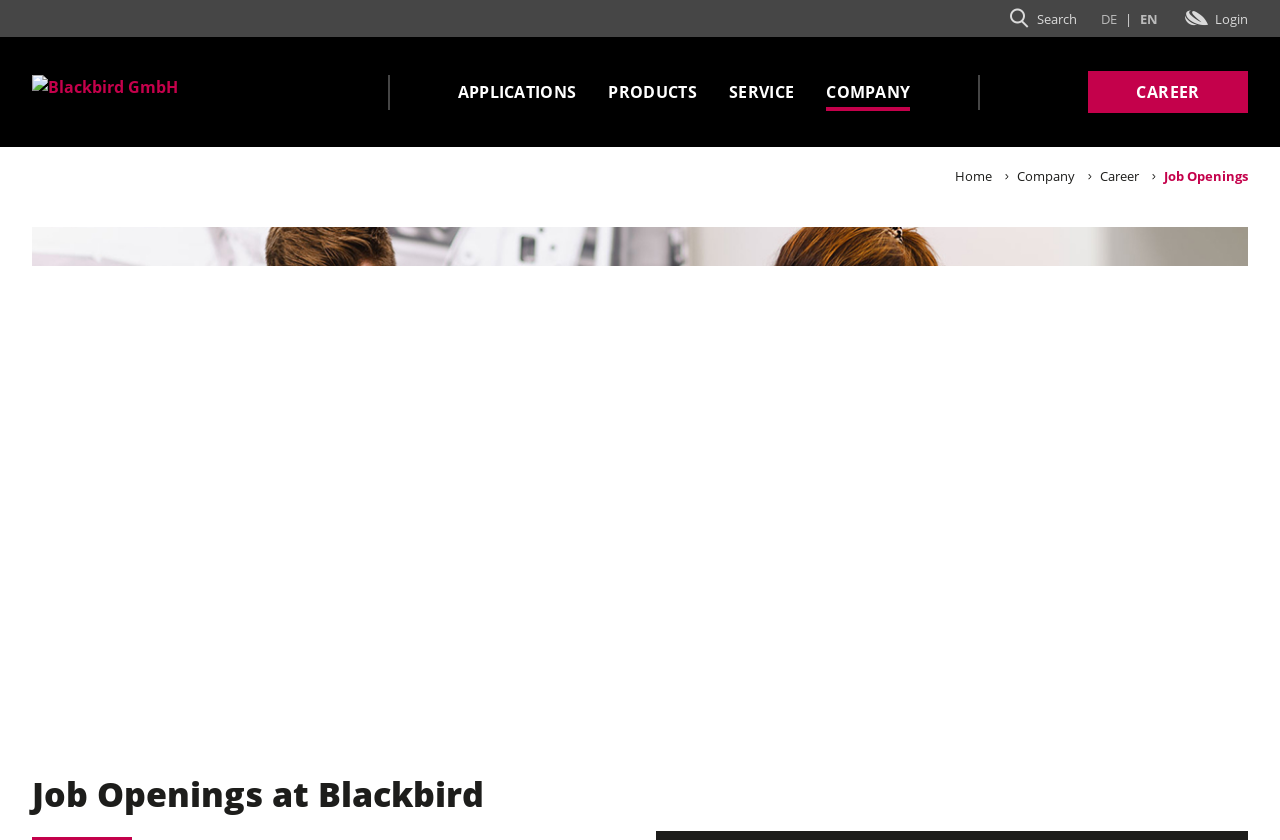Please identify the bounding box coordinates of the element I should click to complete this instruction: 'Switch to English language'. The coordinates should be given as four float numbers between 0 and 1, like this: [left, top, right, bottom].

[0.891, 0.011, 0.905, 0.036]